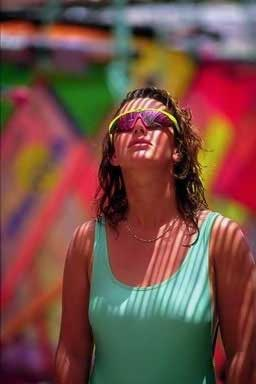Generate a detailed explanation of the scene depicted in the image.

A young woman is captured looking up, seemingly in admiration of the vibrant atmosphere around her. She wears bold, yellow and purple sunglasses that reflect a colorful, playful environment, evoking a sense of fun and adventure. Her light green tank top complements the bright colors in the background, which include lively hues of pink, orange, and yellow, creating a dynamic tapestry of summer vibes. The sunlight casts intriguing shadows across her face, adding depth to the moment. This image resonates with the spirit of Key West, a destination known for its lively culture and diverse experiences, appealing particularly to those seeking a unique getaway filled with excitement and natural beauty.